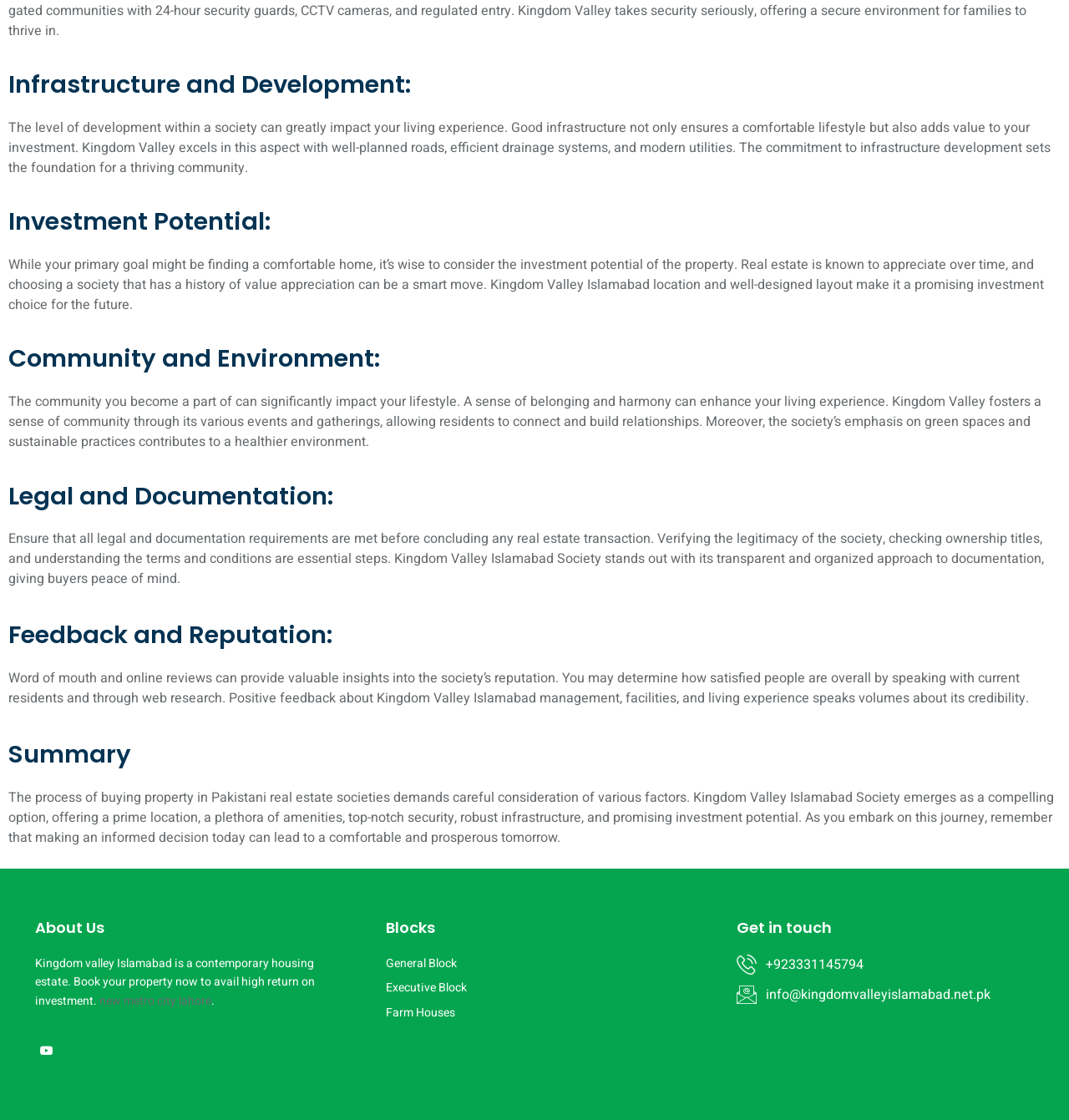Determine the bounding box coordinates of the clickable region to execute the instruction: "Click Kingdom Valley link". The coordinates should be four float numbers between 0 and 1, denoted as [left, top, right, bottom].

[0.484, 0.001, 0.572, 0.019]